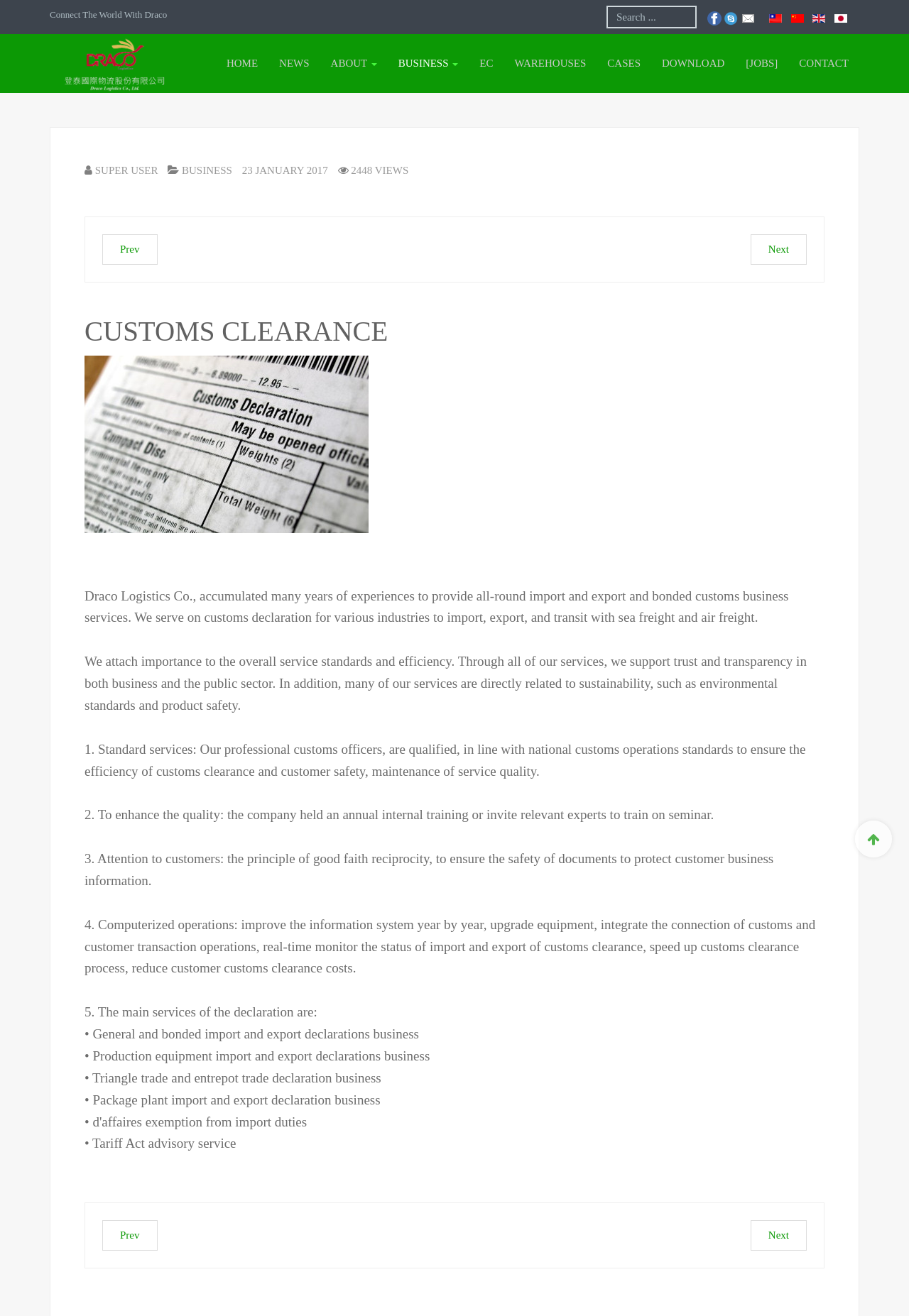What is the purpose of the search box?
Kindly offer a detailed explanation using the data available in the image.

The search box is located at the top right corner of the webpage with a placeholder text 'Search...' which indicates that it is used to search the website for relevant information.